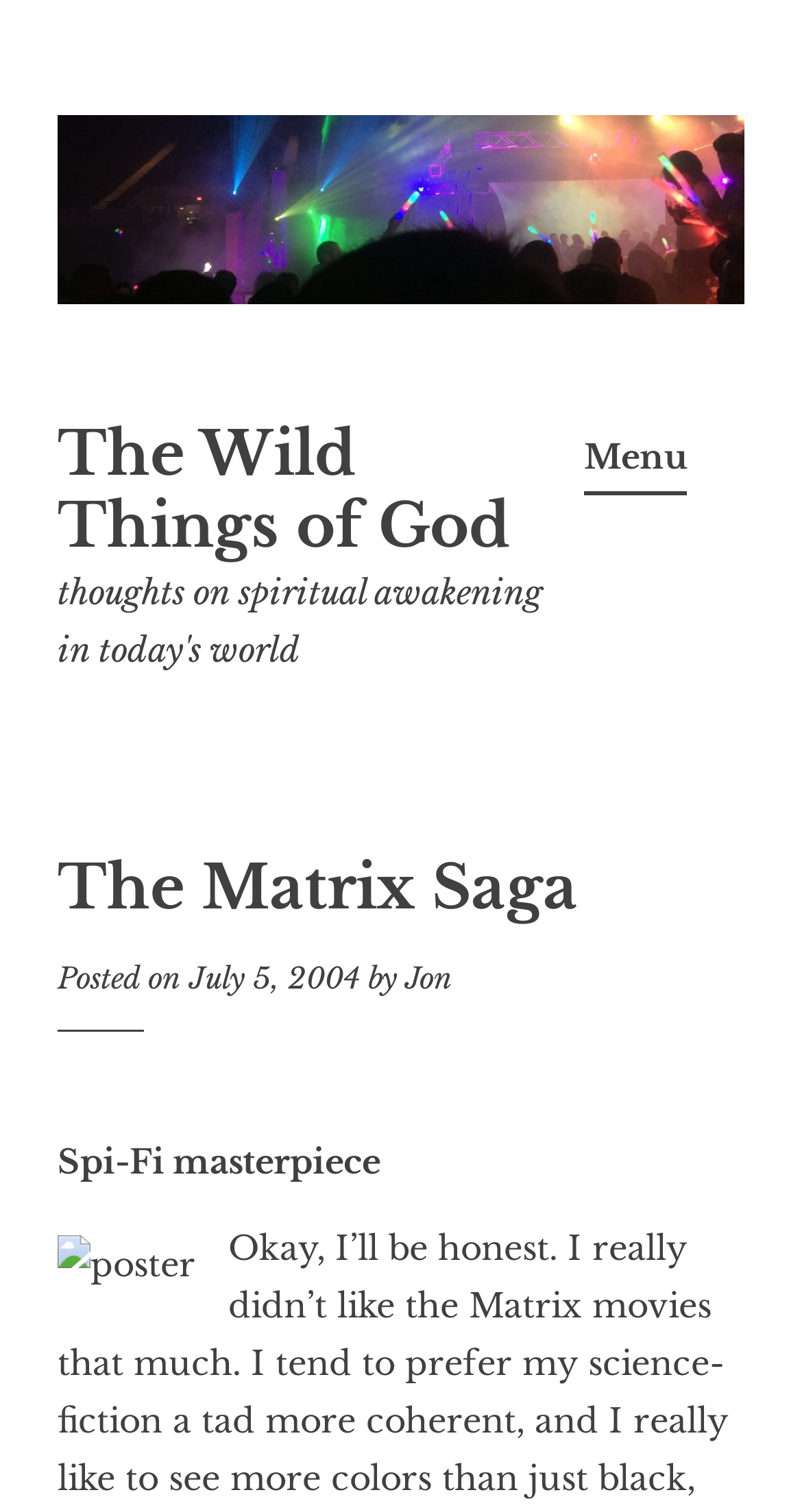Provide a thorough description of the webpage you see.

The webpage is about "The Matrix Saga" and "The Wild Things of God". At the top left, there is a "Skip to content" link. Next to it, there is a long horizontal link that spans almost the entire width of the page. Below these links, there is a "The Wild Things of God" link. 

To the right of these links, there is a "Menu" button that, when expanded, reveals a header section. This header section contains the title "The Matrix Saga" in a heading element. Below the title, there is a "Posted on" text followed by a "July 5, 2004" link, which also contains a time element. The author's name, "Jon", is mentioned next to the date.

Further down, there is a heading that describes "The Matrix Saga" as a "Sci-Fi masterpiece". Below this heading, there is a figure element that contains an image of a poster.